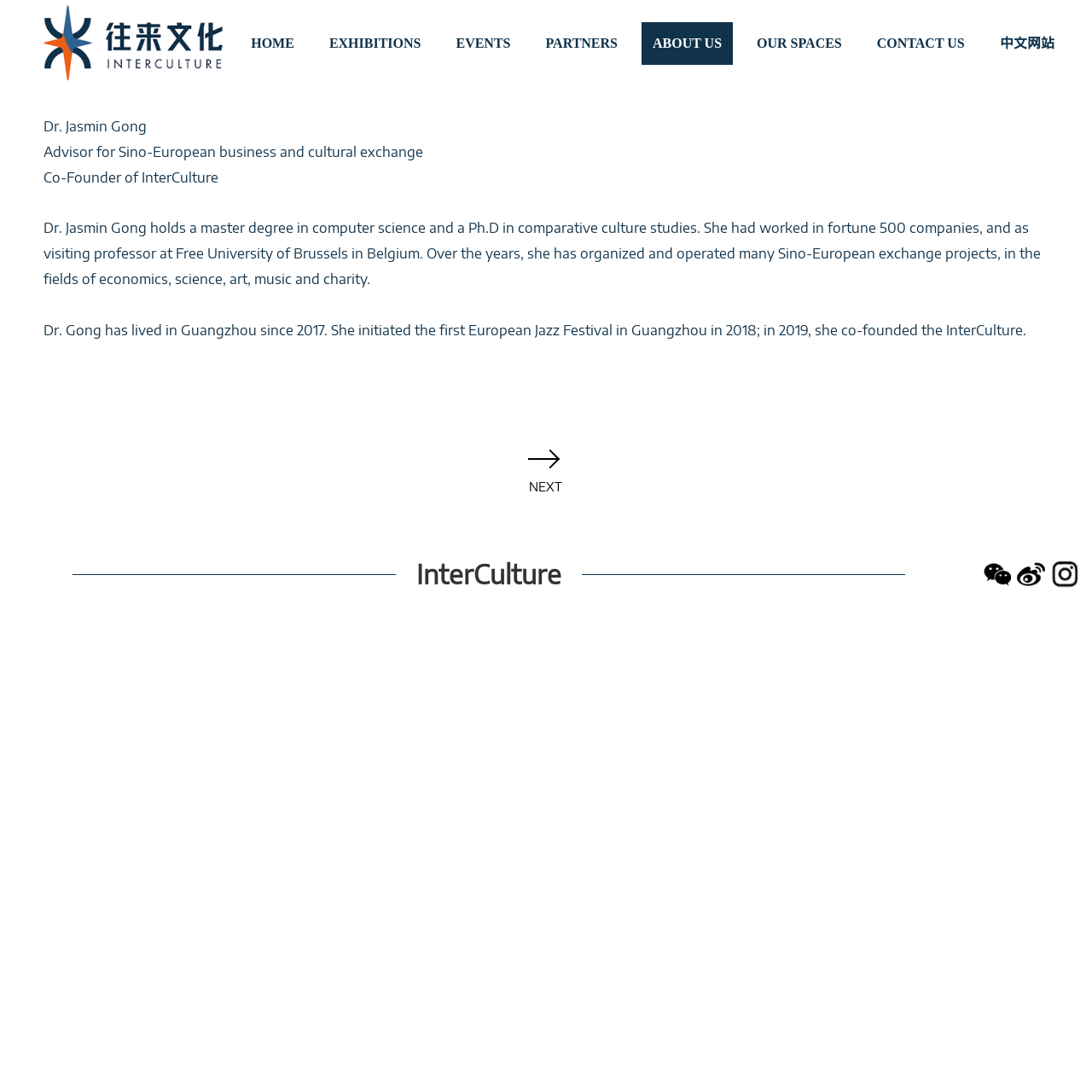Based on the image, provide a detailed response to the question:
What is the event initiated by Dr. Jasmin Gong in 2018?

I found the information about the event initiated by Dr. Jasmin Gong in the StaticText element with ID 95, which mentions that she initiated the first European Jazz Festival in Guangzhou in 2018.